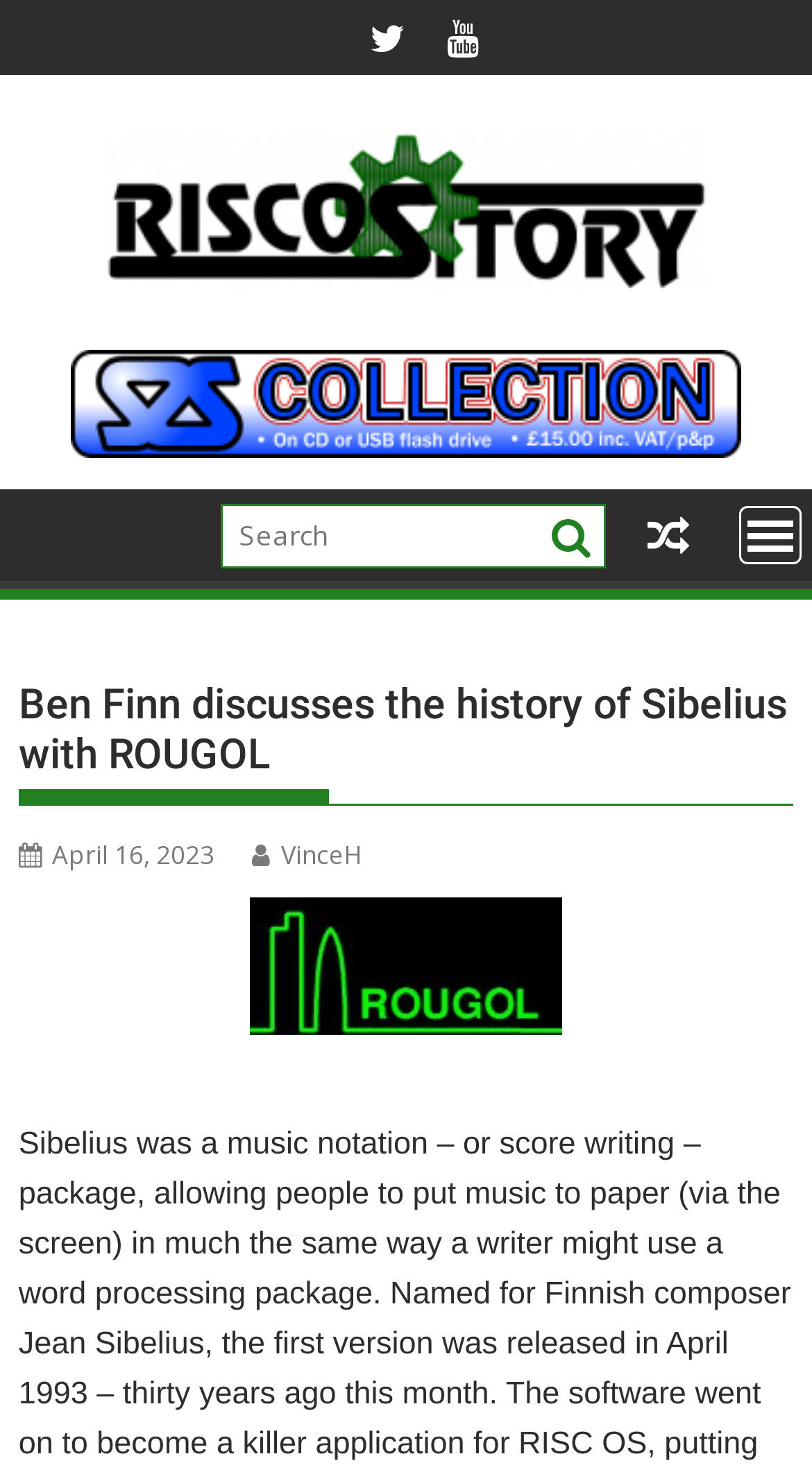Identify and extract the heading text of the webpage.

Ben Finn discusses the history of Sibelius with ROUGOL